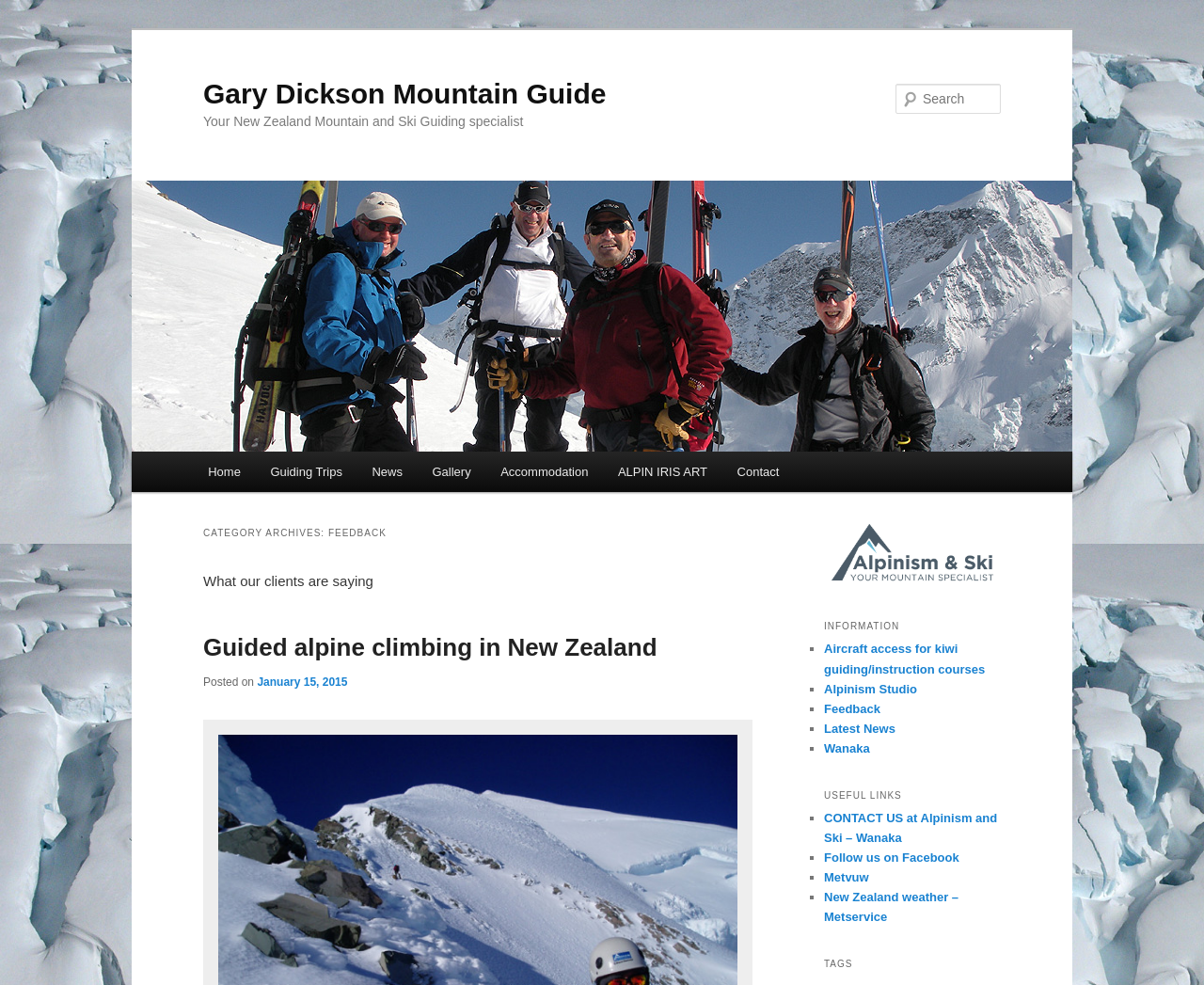Find and provide the bounding box coordinates for the UI element described with: "September 6, 2016September 7, 2016".

None